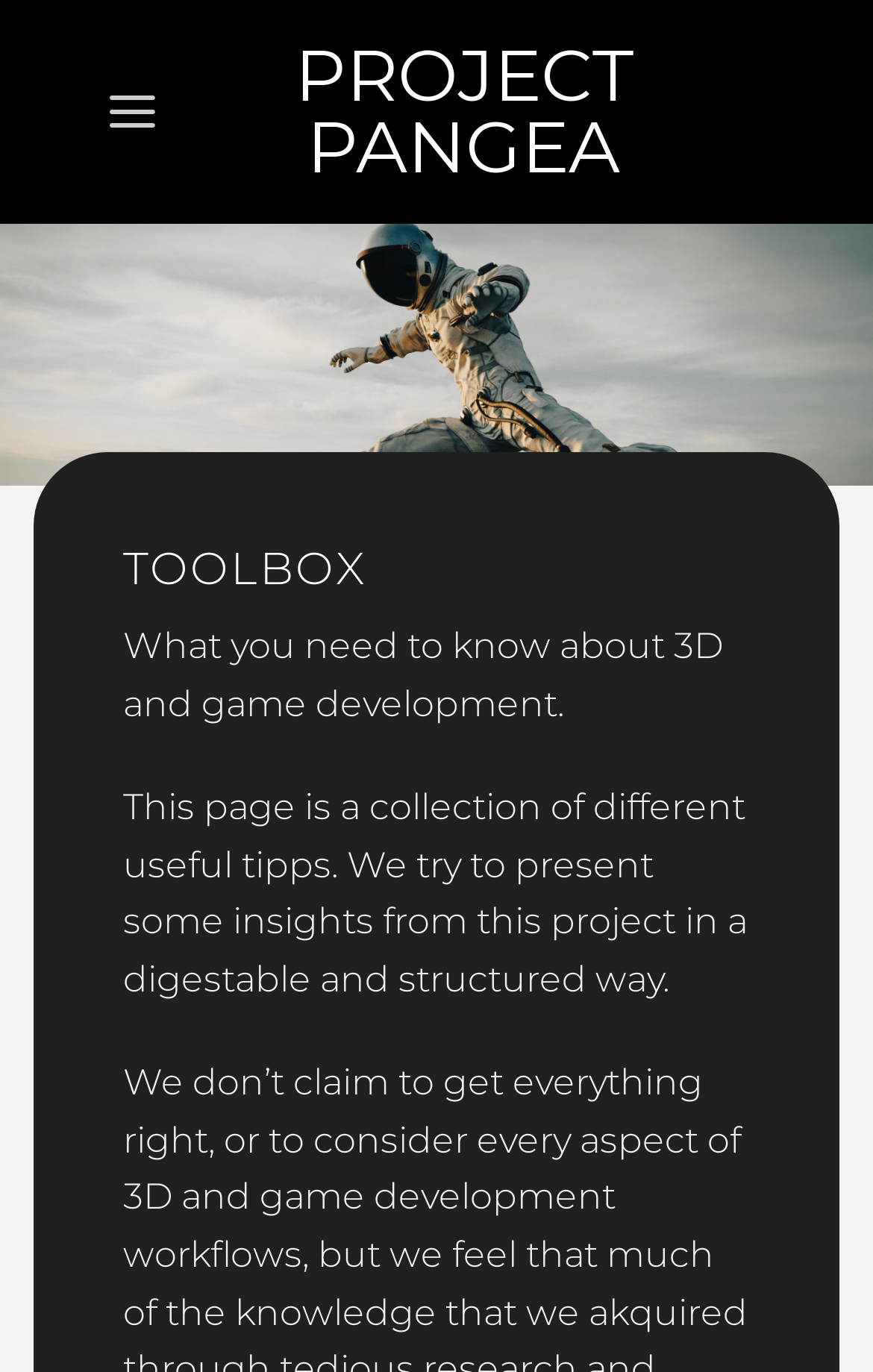Please determine the bounding box coordinates for the UI element described here. Use the format (top-left x, top-left y, bottom-right x, bottom-right y) with values bounded between 0 and 1: aria-label="Menu"

[0.121, 0.041, 0.183, 0.122]